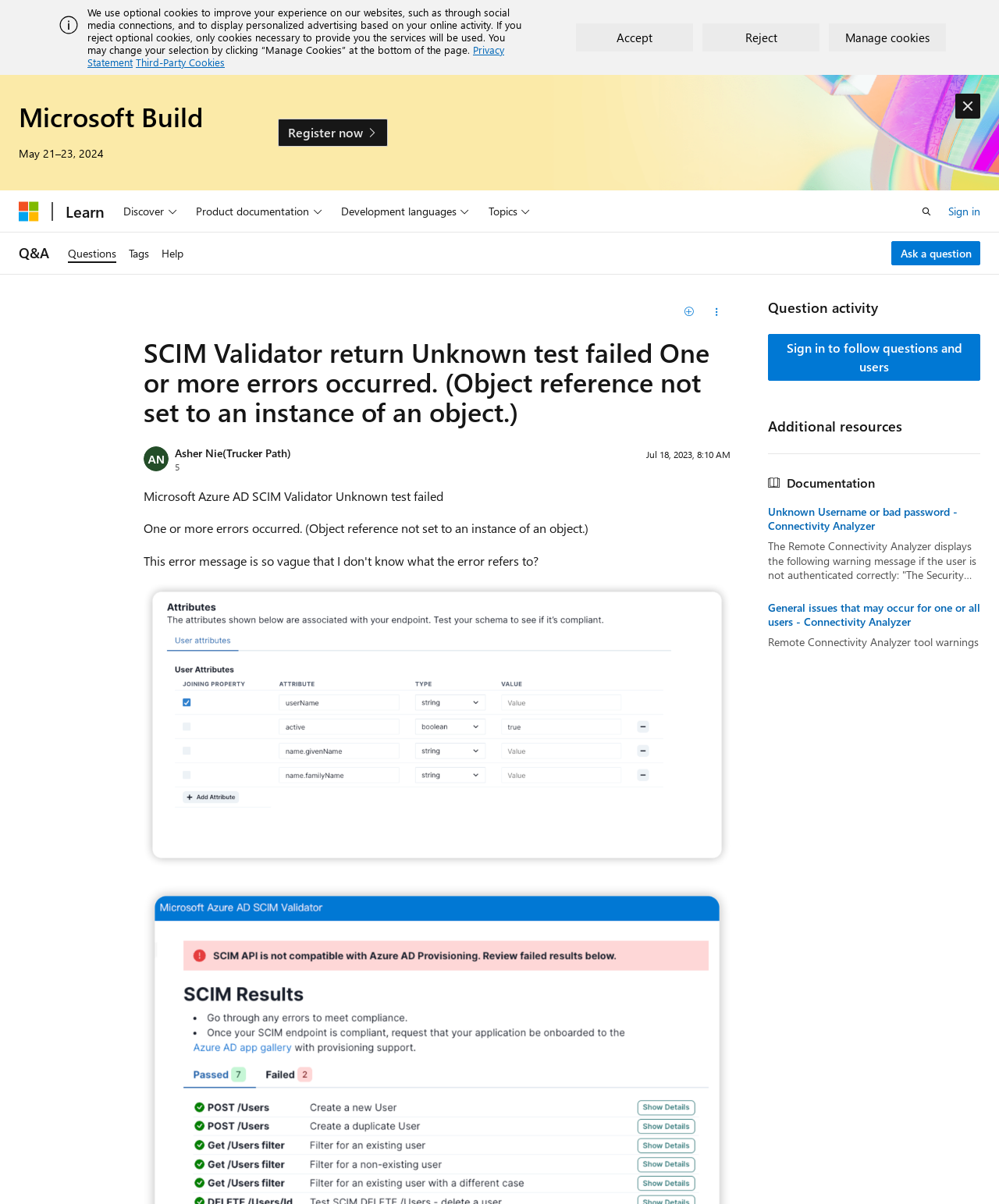What is the main heading displayed on the webpage? Please provide the text.

SCIM Validator return Unknown test failed One or more errors occurred. (Object reference not set to an instance of an object.)